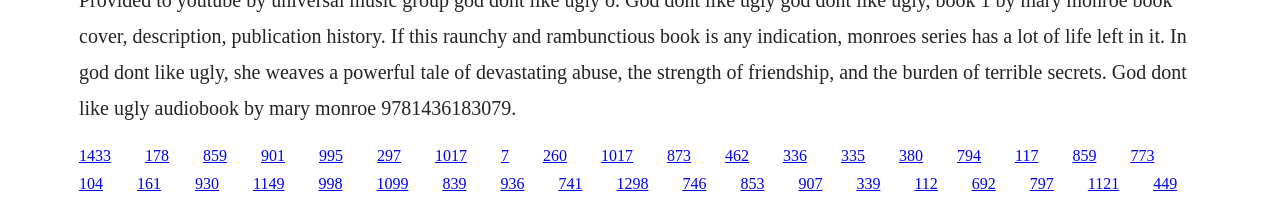Answer the following inquiry with a single word or phrase:
Are there any links on the top half of the webpage?

No